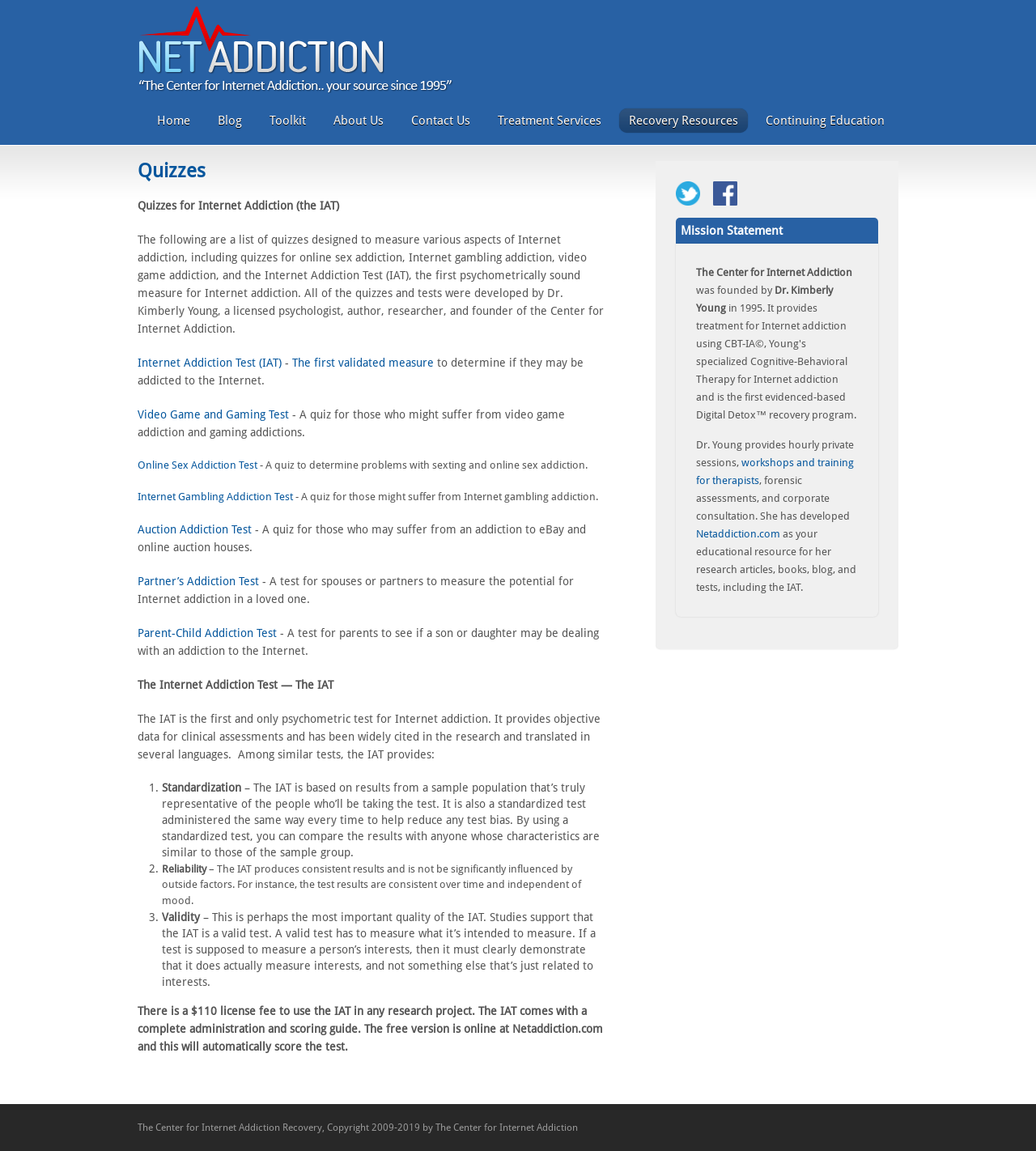Given the element description "0" in the screenshot, predict the bounding box coordinates of that UI element.

None